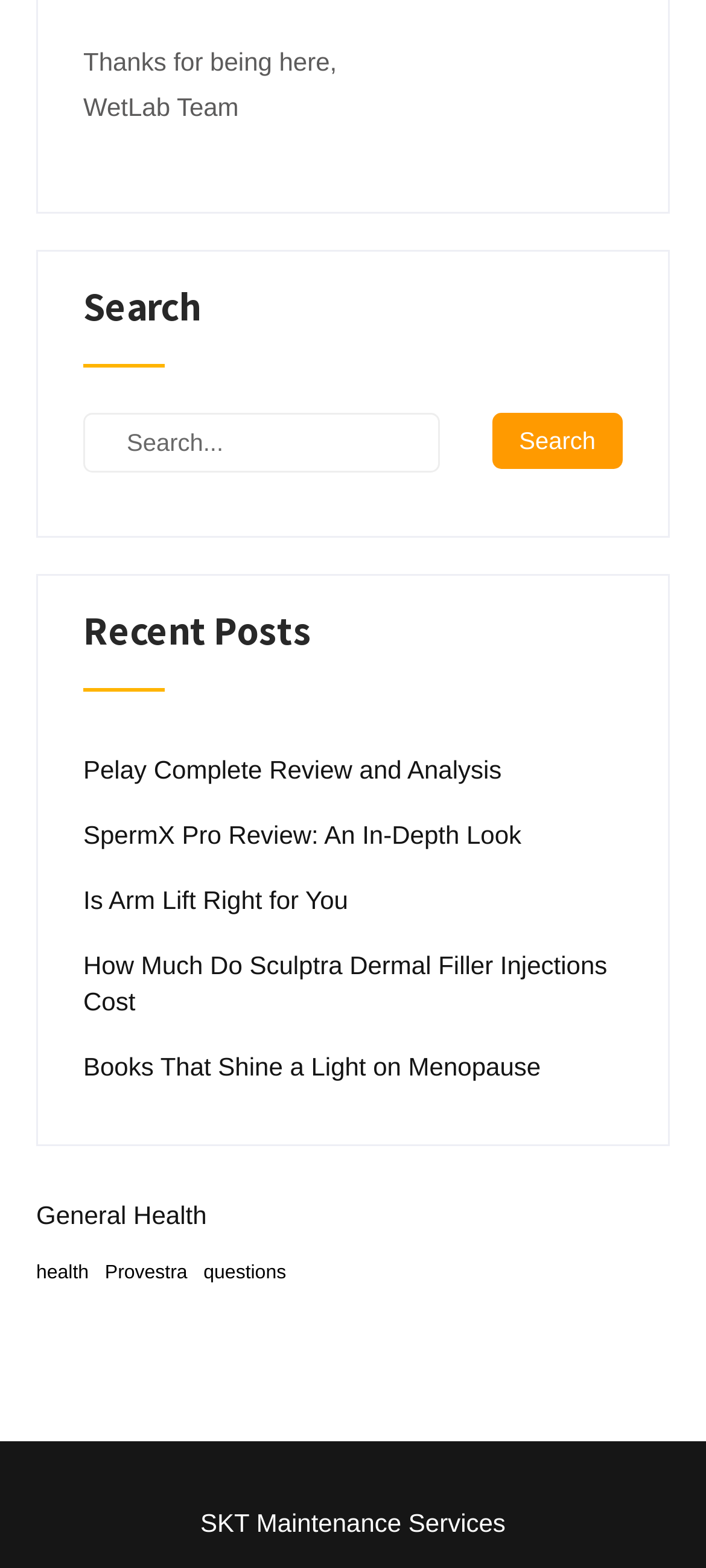Locate the bounding box coordinates of the clickable region necessary to complete the following instruction: "Read the Customer of the Month announcement". Provide the coordinates in the format of four float numbers between 0 and 1, i.e., [left, top, right, bottom].

None